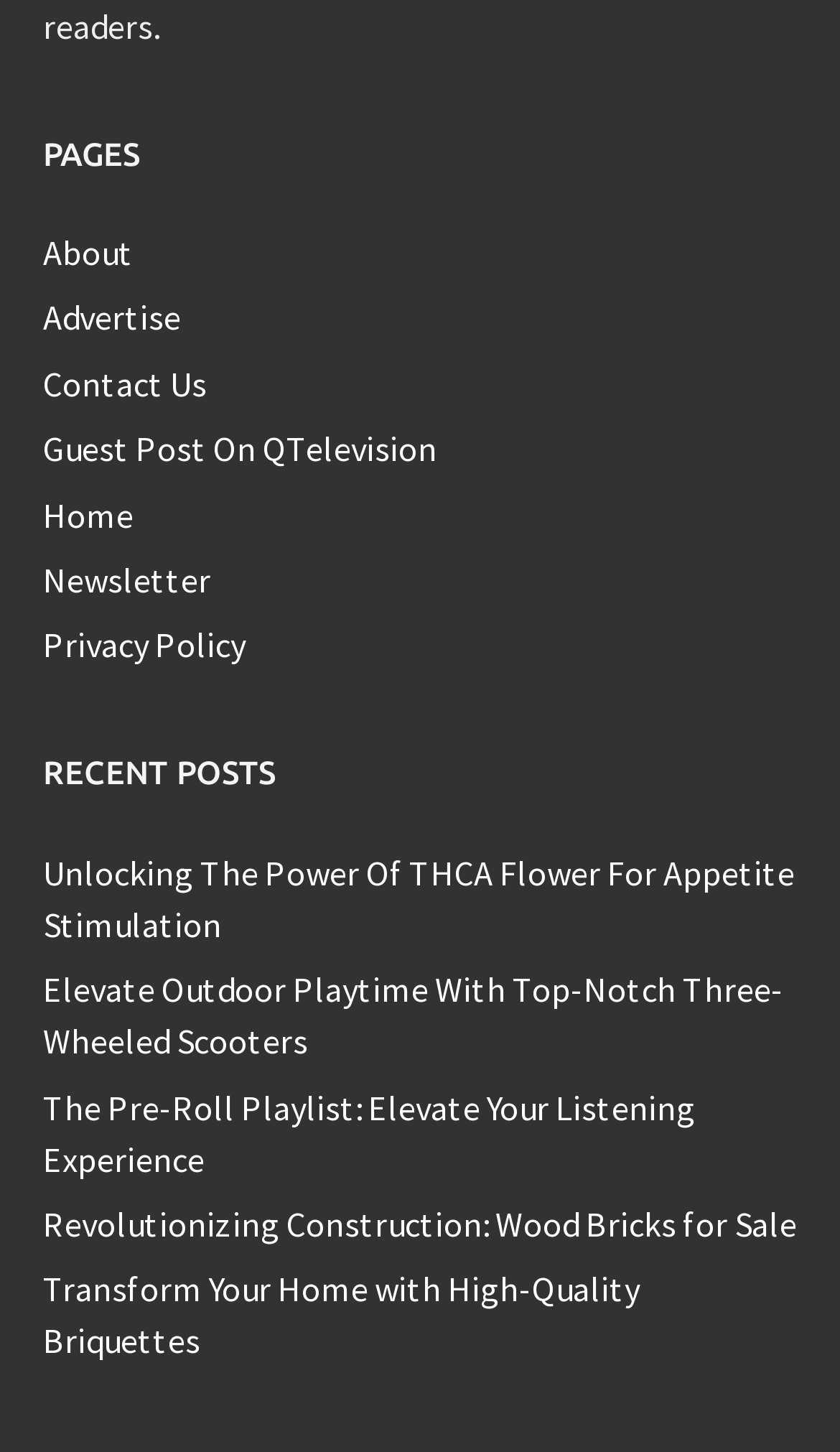Locate the bounding box coordinates of the item that should be clicked to fulfill the instruction: "go to about page".

[0.051, 0.159, 0.159, 0.188]